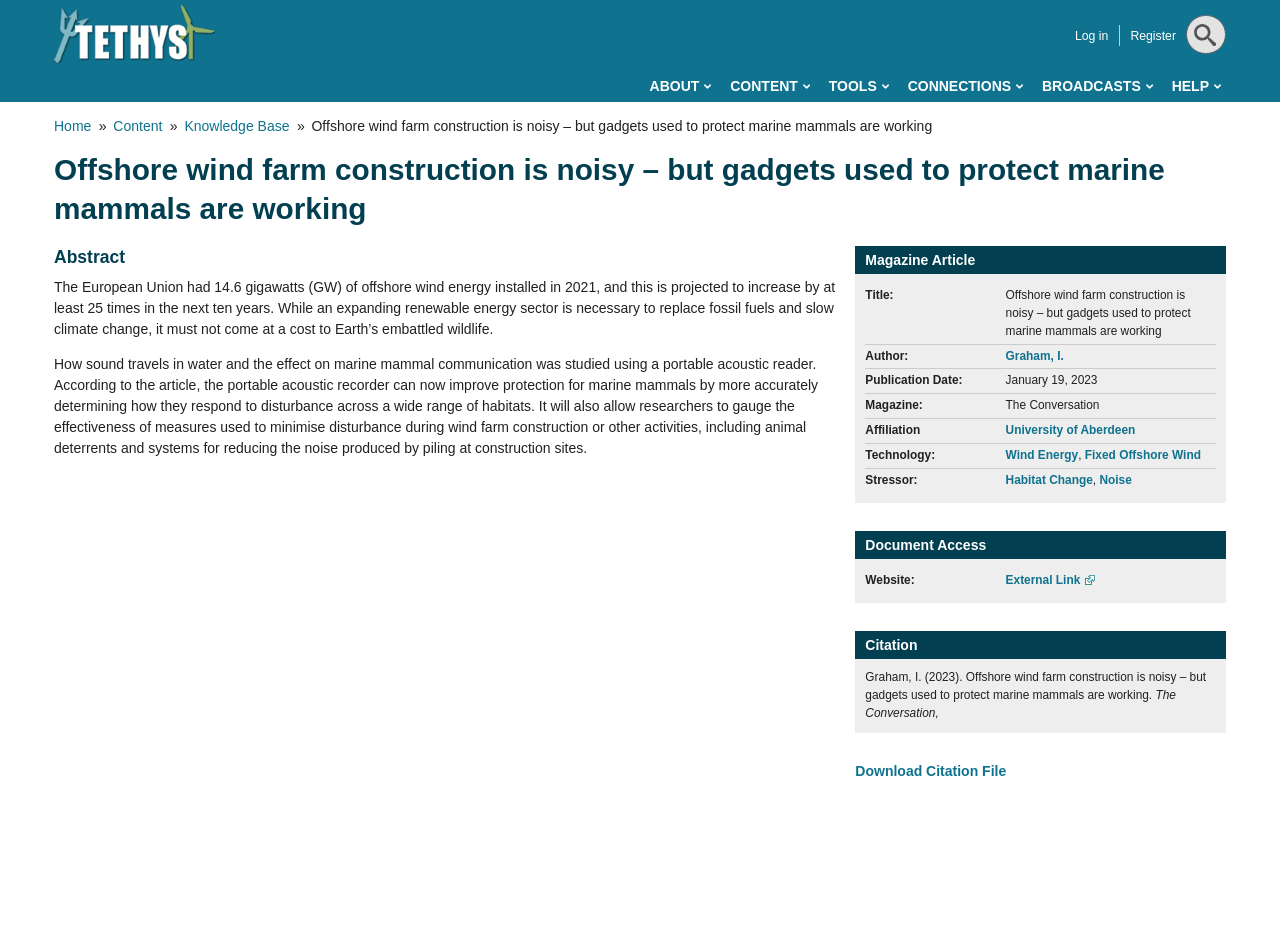Please specify the bounding box coordinates of the clickable section necessary to execute the following command: "Download the citation file".

[0.668, 0.816, 0.786, 0.834]